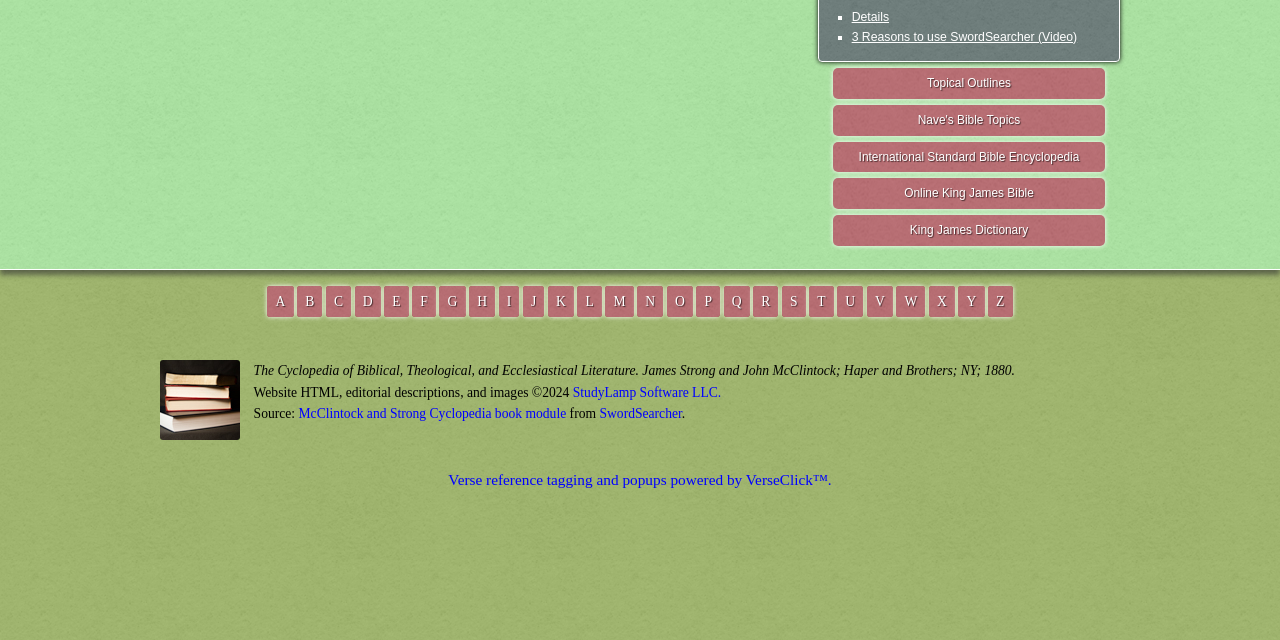Given the description StudyLamp Software LLC., predict the bounding box coordinates of the UI element. Ensure the coordinates are in the format (top-left x, top-left y, bottom-right x, bottom-right y) and all values are between 0 and 1.

[0.447, 0.601, 0.563, 0.624]